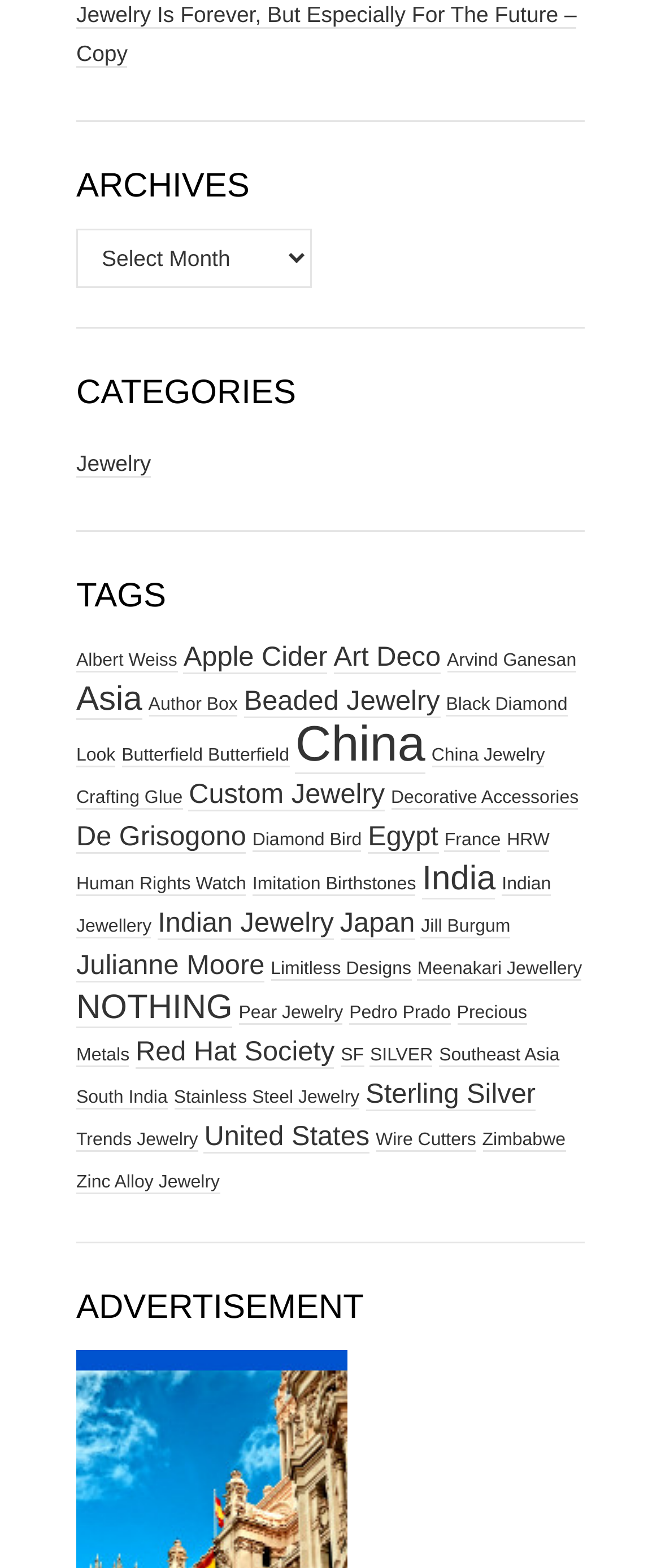Given the webpage screenshot, identify the bounding box of the UI element that matches this description: "Limitless Designs".

[0.41, 0.611, 0.622, 0.625]